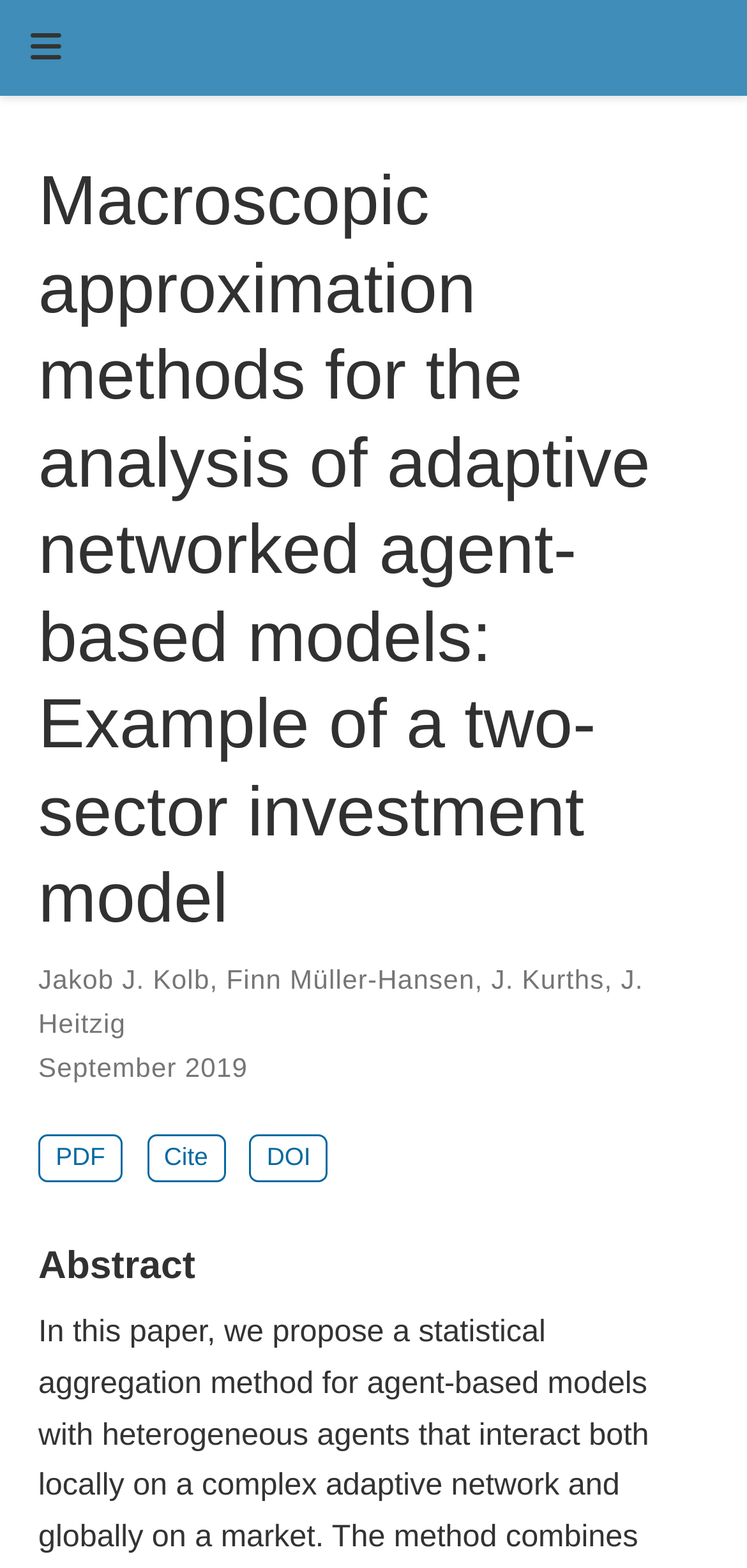What is the publication date of the paper?
Refer to the image and provide a concise answer in one word or phrase.

September 2019